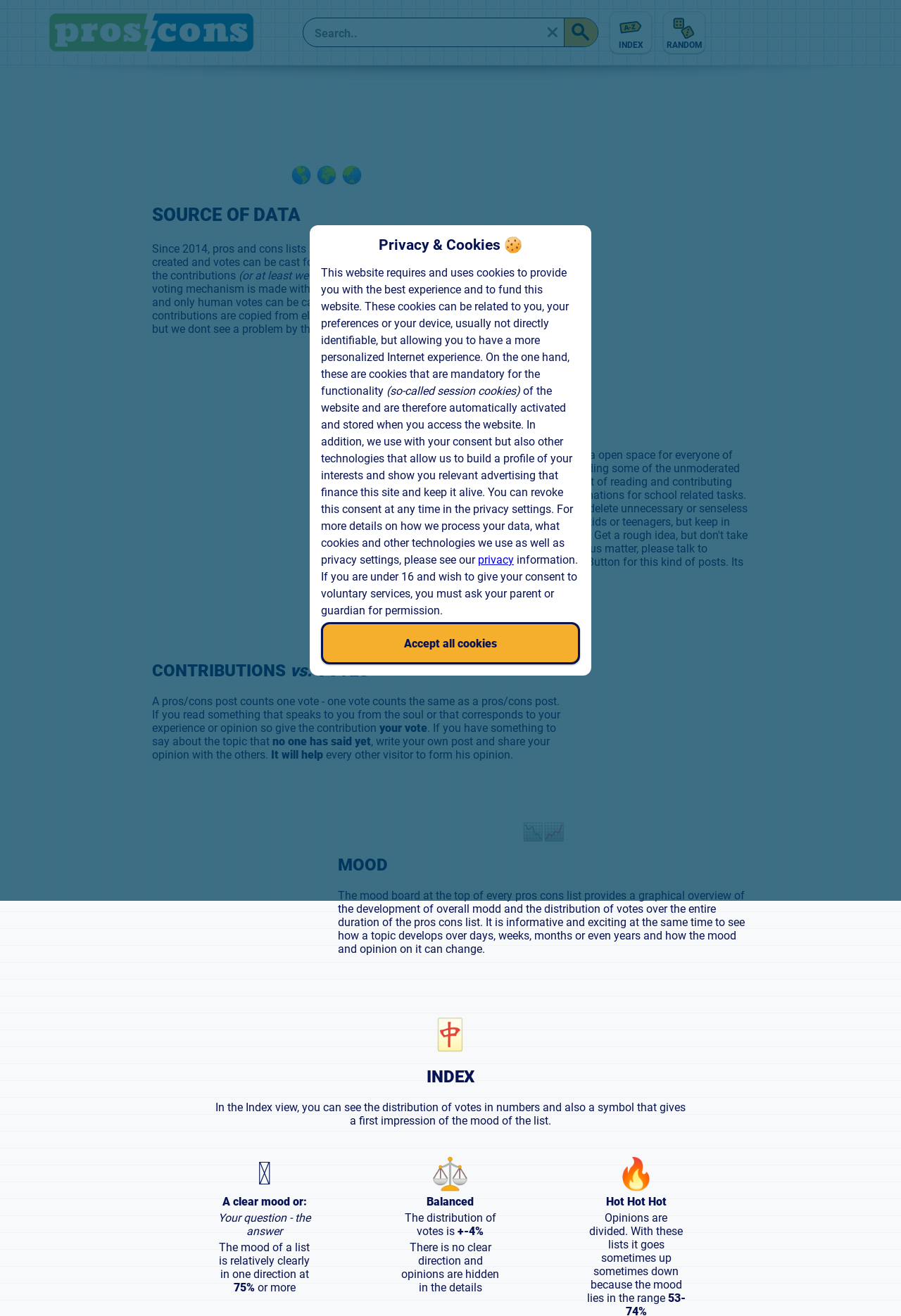Provide the bounding box coordinates of the area you need to click to execute the following instruction: "View List Index".

[0.677, 0.009, 0.723, 0.041]